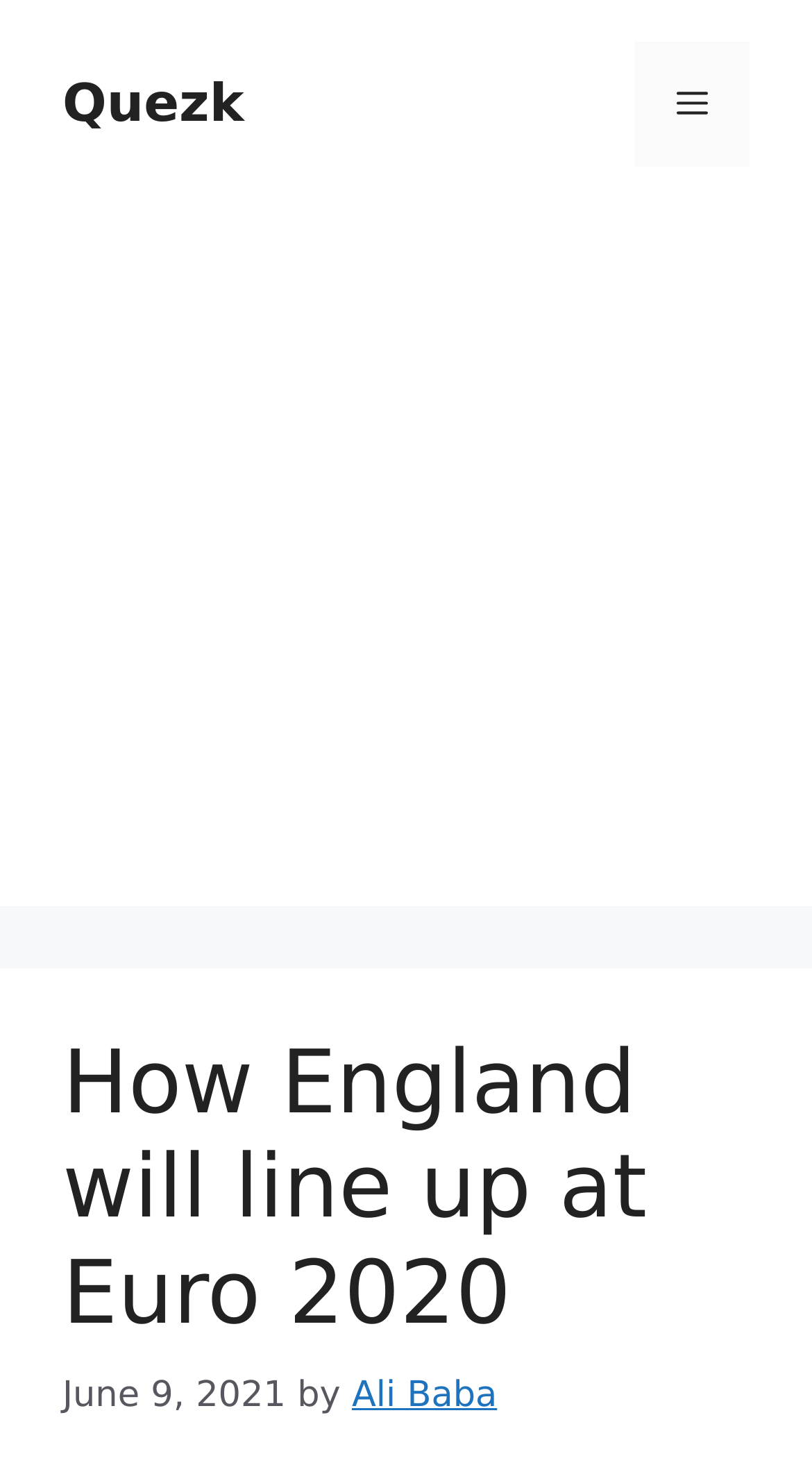Identify the bounding box coordinates for the UI element described as: "Ali Baba".

[0.433, 0.933, 0.612, 0.962]